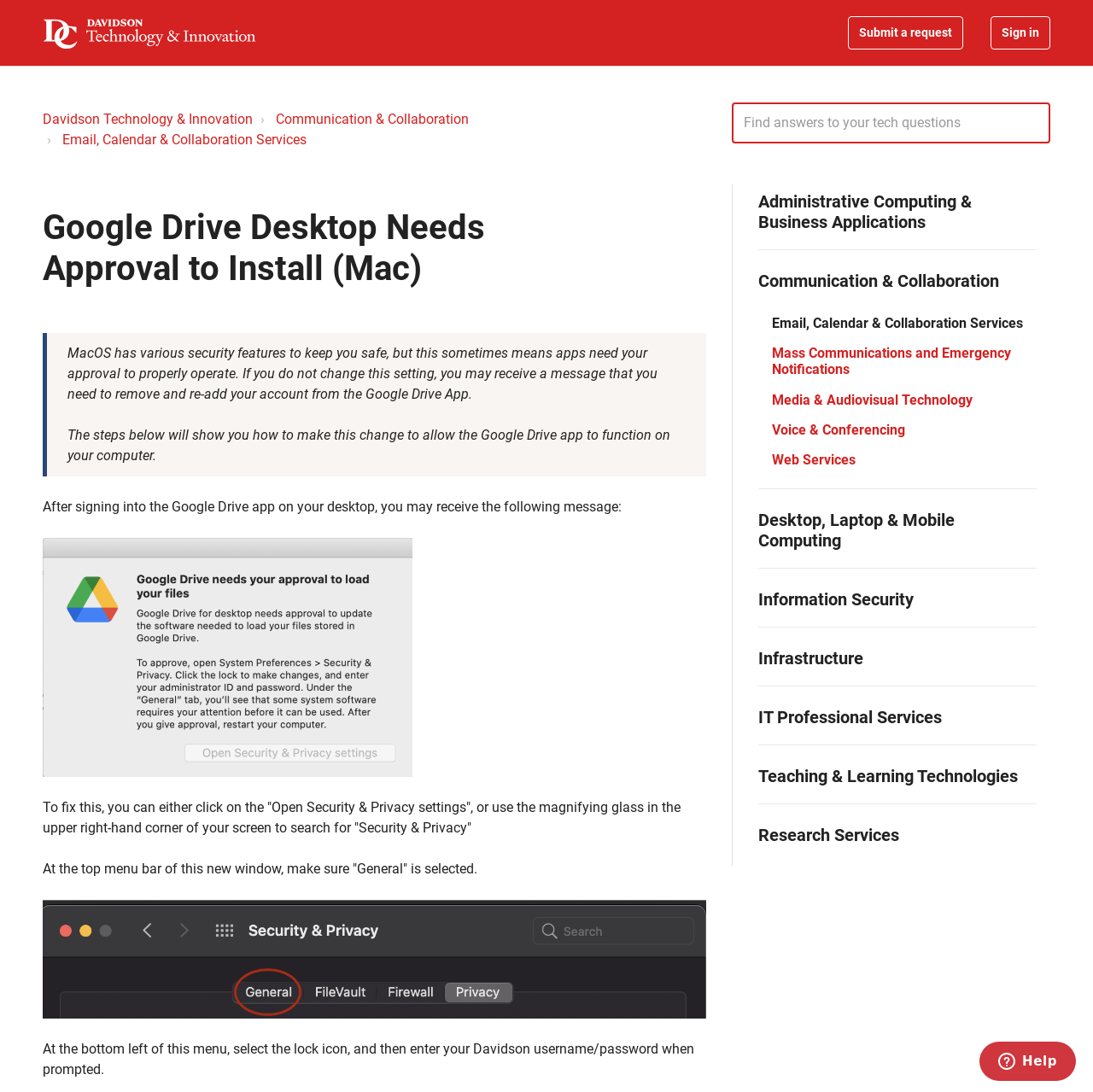What is the name of the organization providing tech support?
Based on the visual content, answer with a single word or a brief phrase.

Davidson Technology & Innovation